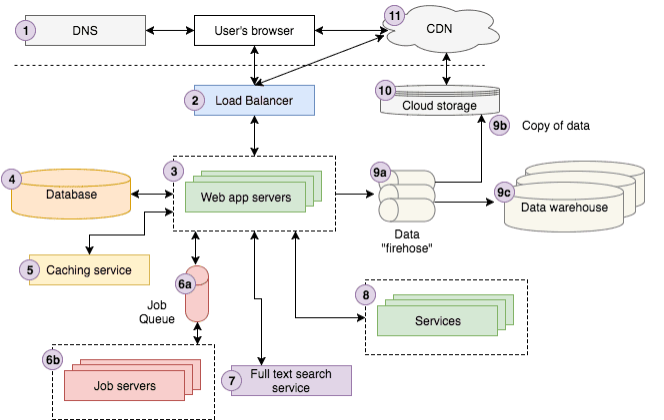Please provide a detailed answer to the question below by examining the image:
What is the function of the Content Delivery Network (CDN)?

The Content Delivery Network (CDN) is incorporated into the architecture to enhance content delivery speeds and reliability, ensuring that users have a seamless experience by reducing latency and improving overall system performance.